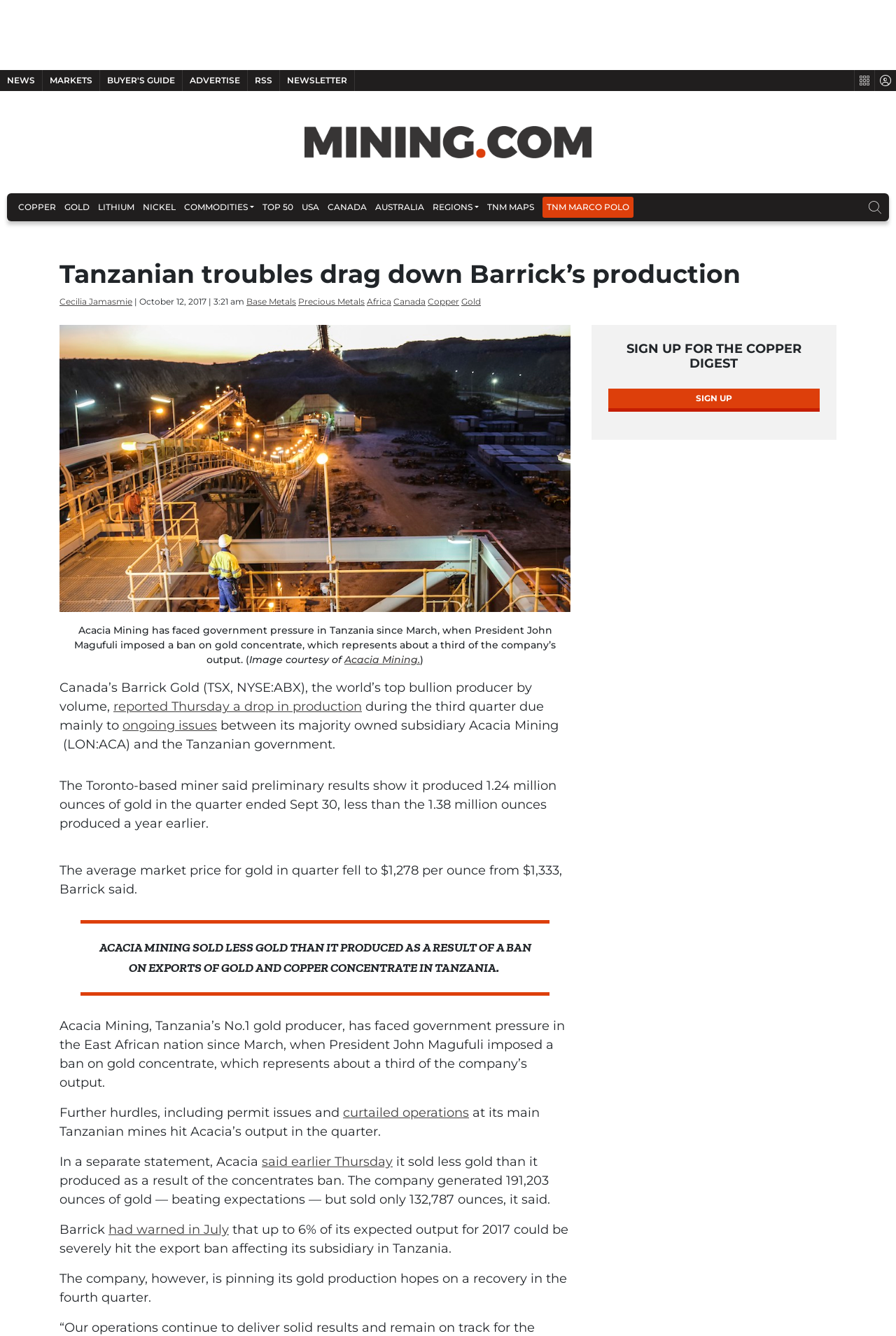Give a detailed explanation of the elements present on the webpage.

This webpage is about a news article discussing Barrick Gold's production issues due to troubles in Tanzania. At the top, there is a navigation menu with links to "NEWS", "MARKETS", "BUYER'S GUIDE", and other sections. Below the menu, there is a large image with a link to the article. 

On the left side, there are links to various commodities such as "COPPER", "GOLD", and "LITHIUM", as well as links to regions like "USA", "CANADA", and "AUSTRALIA". There is also a search button at the top right corner.

The main article has a heading "Tanzanian troubles drag down Barrick’s production" and is written by Cecilia Jamasmie. The article discusses how Barrick Gold's production has been affected by issues with its subsidiary Acacia Mining in Tanzania. There is an image related to the article, and the text is divided into several paragraphs.

On the right side, there is a section to sign up for the Copper Digest, and below that, there is a figure with a blockquote discussing Acacia Mining's issues with gold exports in Tanzania. The article continues with more details about Acacia Mining's production and sales, as well as Barrick Gold's expectations for the fourth quarter.